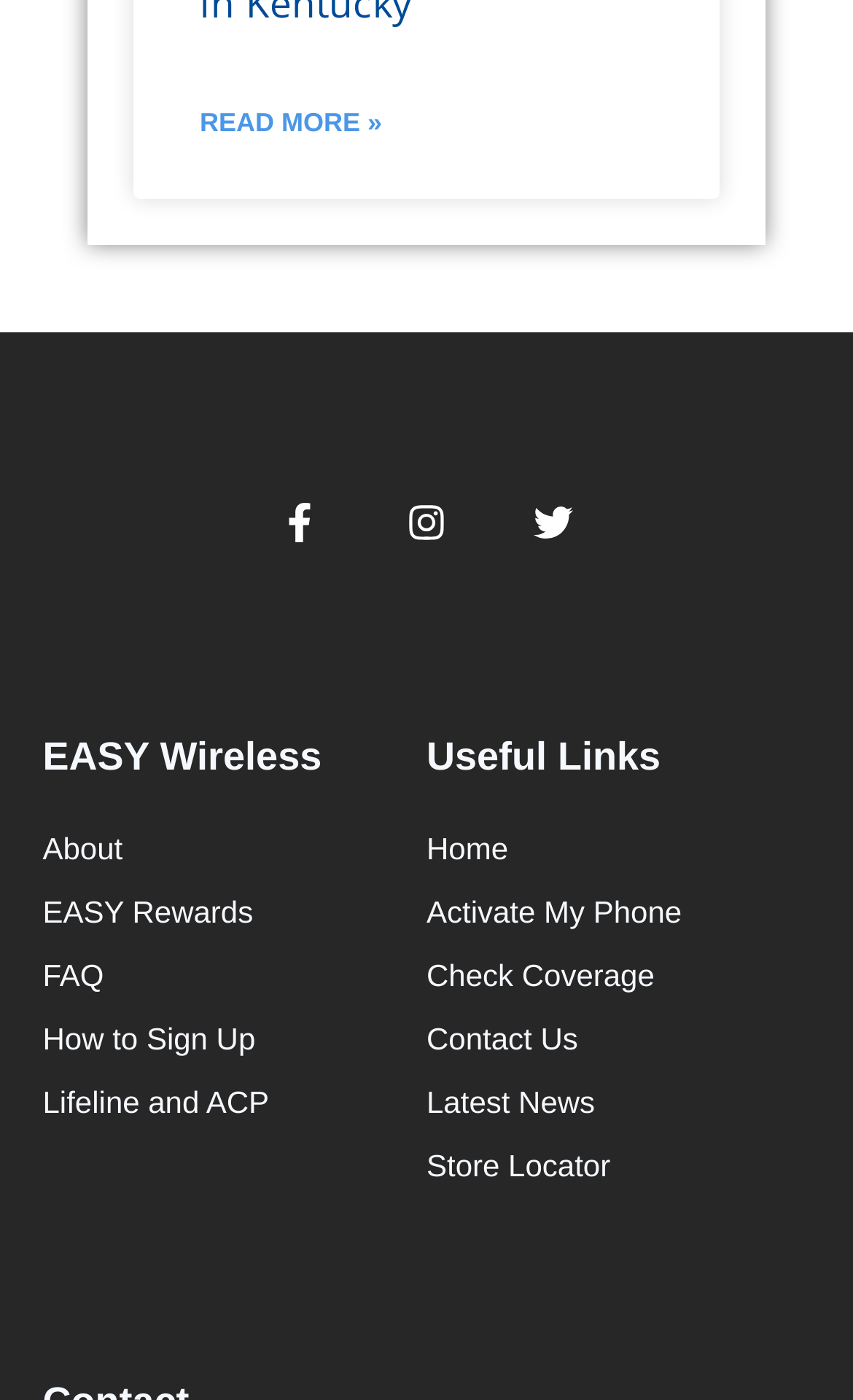Please identify the bounding box coordinates of the clickable area that will fulfill the following instruction: "Check the coverage". The coordinates should be in the format of four float numbers between 0 and 1, i.e., [left, top, right, bottom].

[0.5, 0.68, 0.95, 0.713]